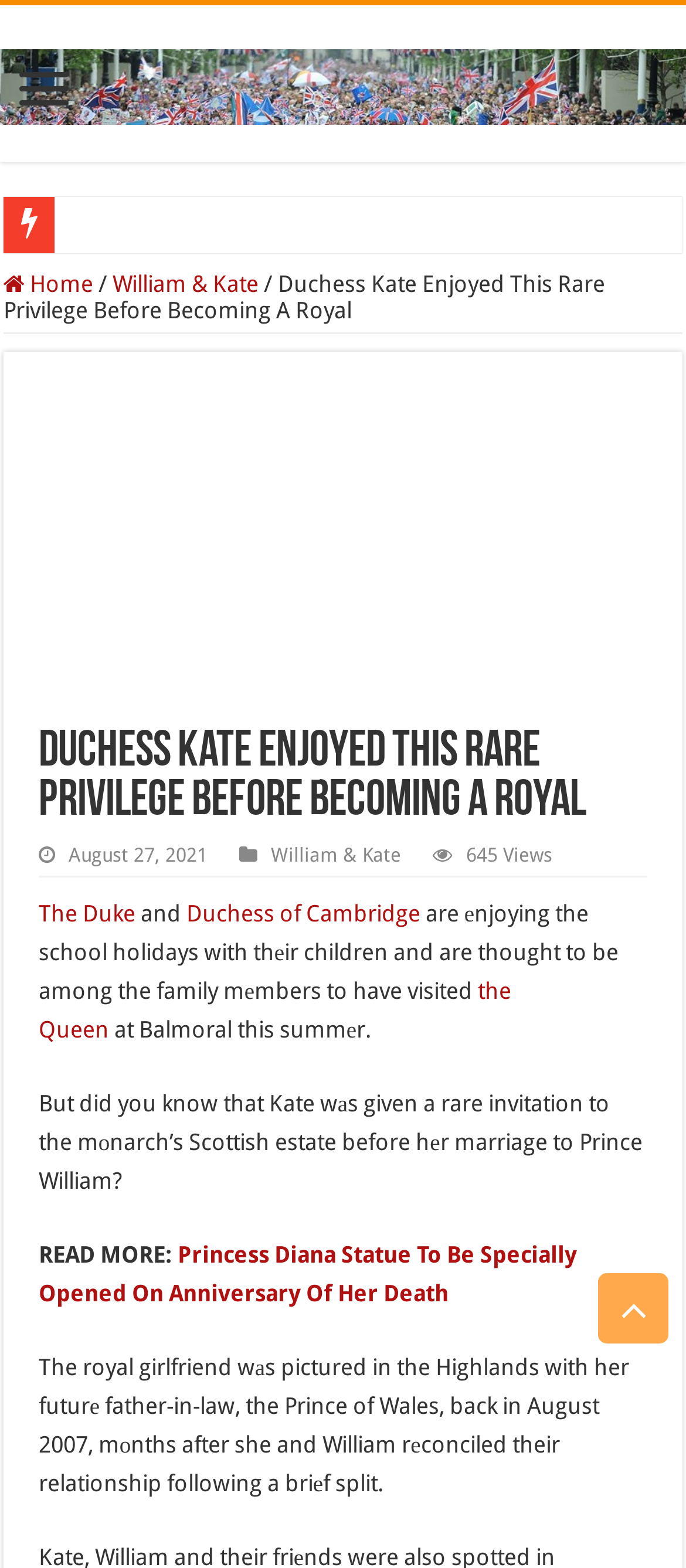Please locate the bounding box coordinates of the element that should be clicked to achieve the given instruction: "View the article about 'Princess Diana Statue To Be Specially Opened On Anniversary Of Her Death'".

[0.056, 0.792, 0.841, 0.833]